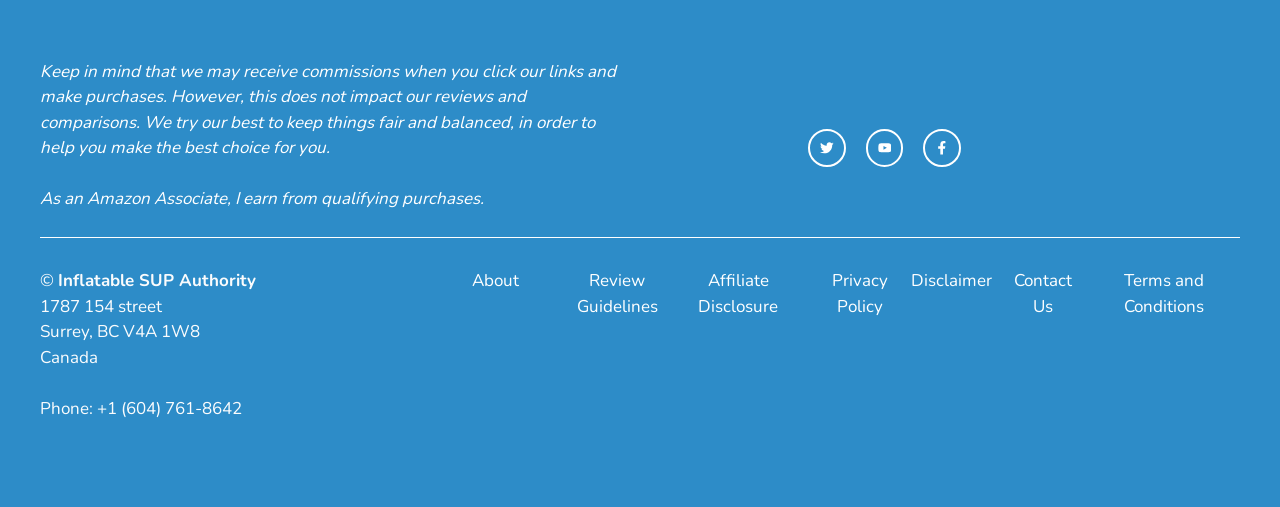What social media platforms does the website have?
Using the image as a reference, give an elaborate response to the question.

The social media platforms of the website can be found at the top of the webpage, where the links to the social media profiles are displayed. The links are labeled as 'instagram link', 'twitter link', and 'facebook link', indicating that the website has profiles on these three social media platforms.